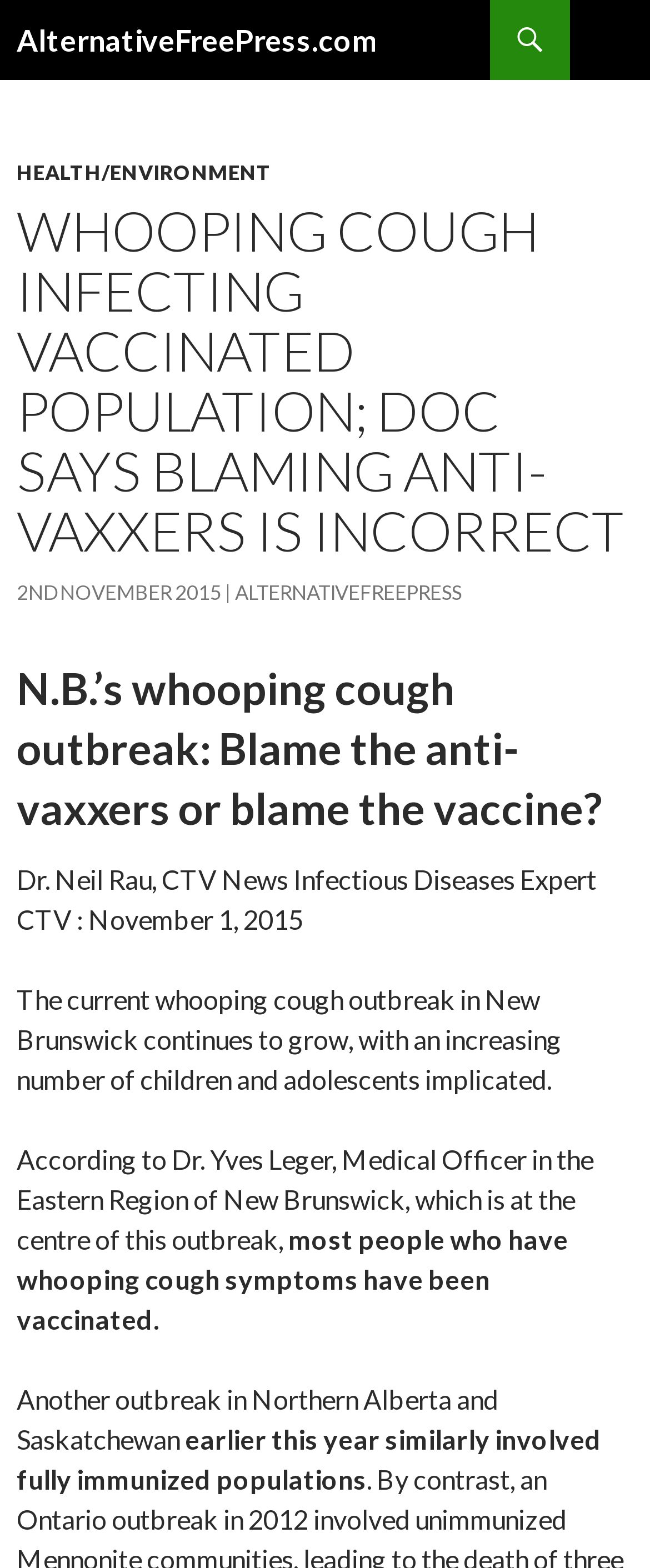Determine the bounding box for the UI element that matches this description: "The Big 4 Accounting Firms".

None